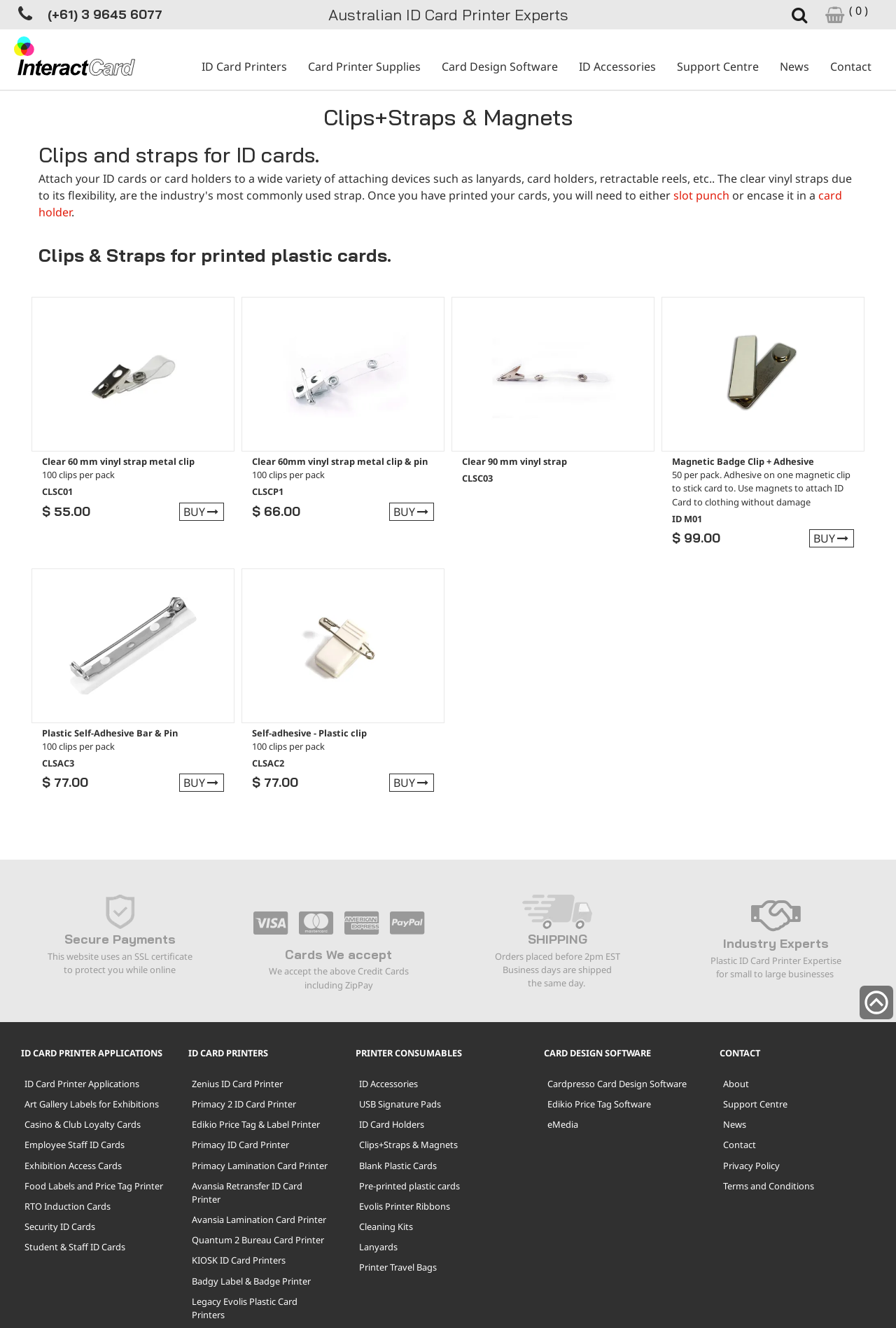Locate the bounding box coordinates of the clickable area to execute the instruction: "Call the phone number". Provide the coordinates as four float numbers between 0 and 1, represented as [left, top, right, bottom].

[0.053, 0.006, 0.181, 0.016]